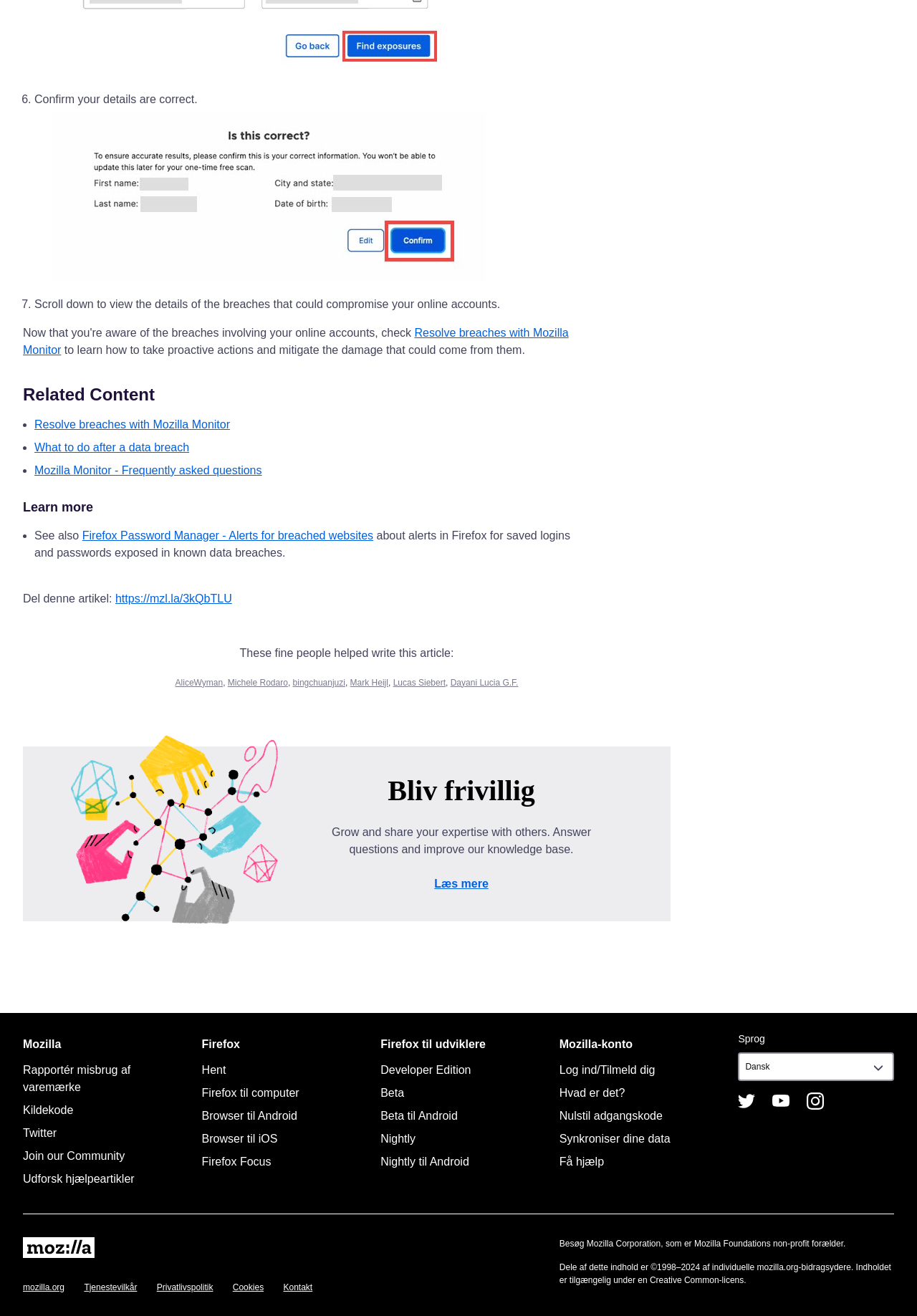What is the heading above 'Resolve breaches with Mozilla Monitor'?
Utilize the image to construct a detailed and well-explained answer.

The webpage has a hierarchical structure, and the element 'Resolve breaches with Mozilla Monitor' is a link under the heading 'Related Content'. This heading is above the link in the vertical position, as indicated by the y1 and y2 coordinates of their bounding boxes.